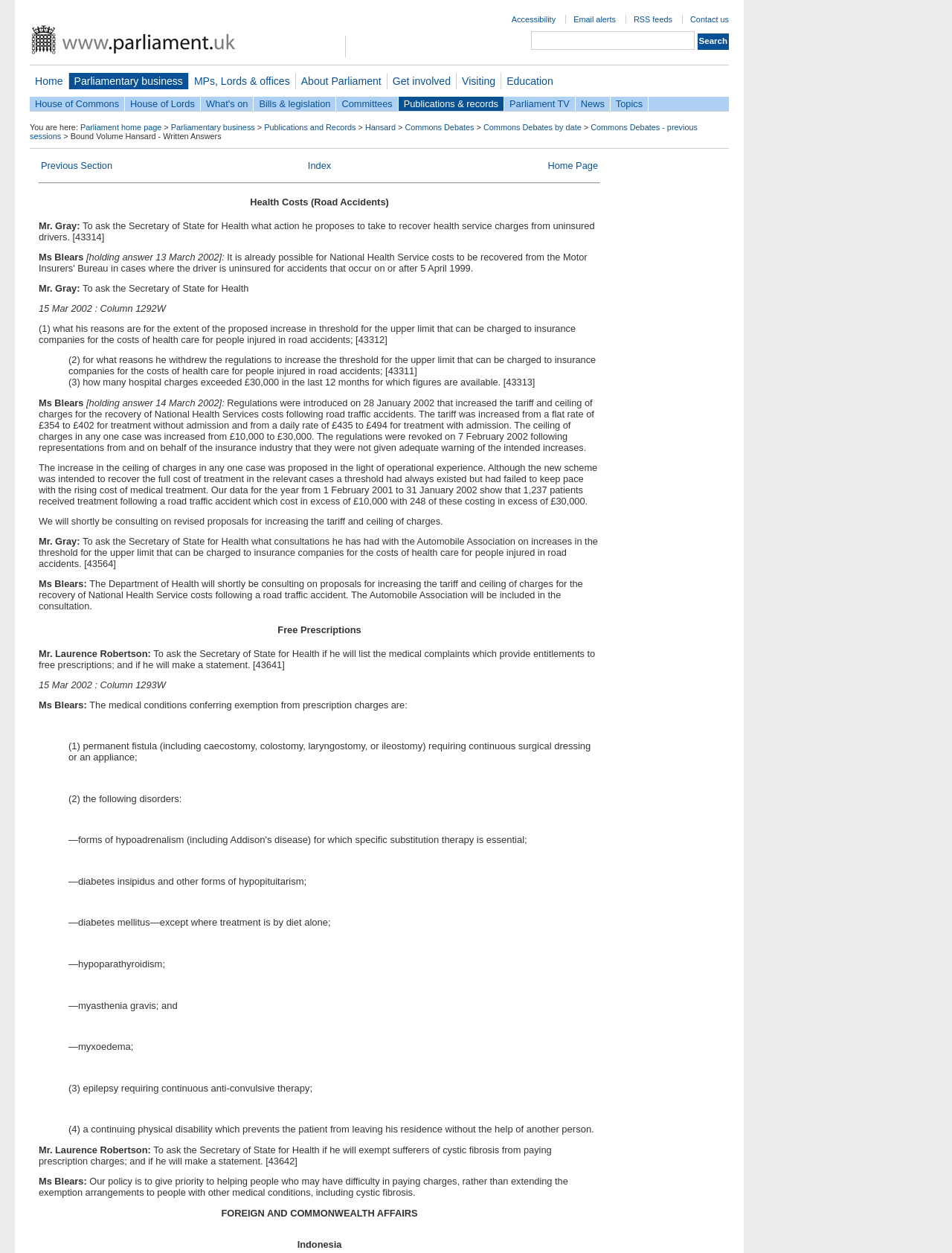Determine the bounding box coordinates for the region that must be clicked to execute the following instruction: "Check Health Costs (Road Accidents)".

[0.041, 0.157, 0.63, 0.165]